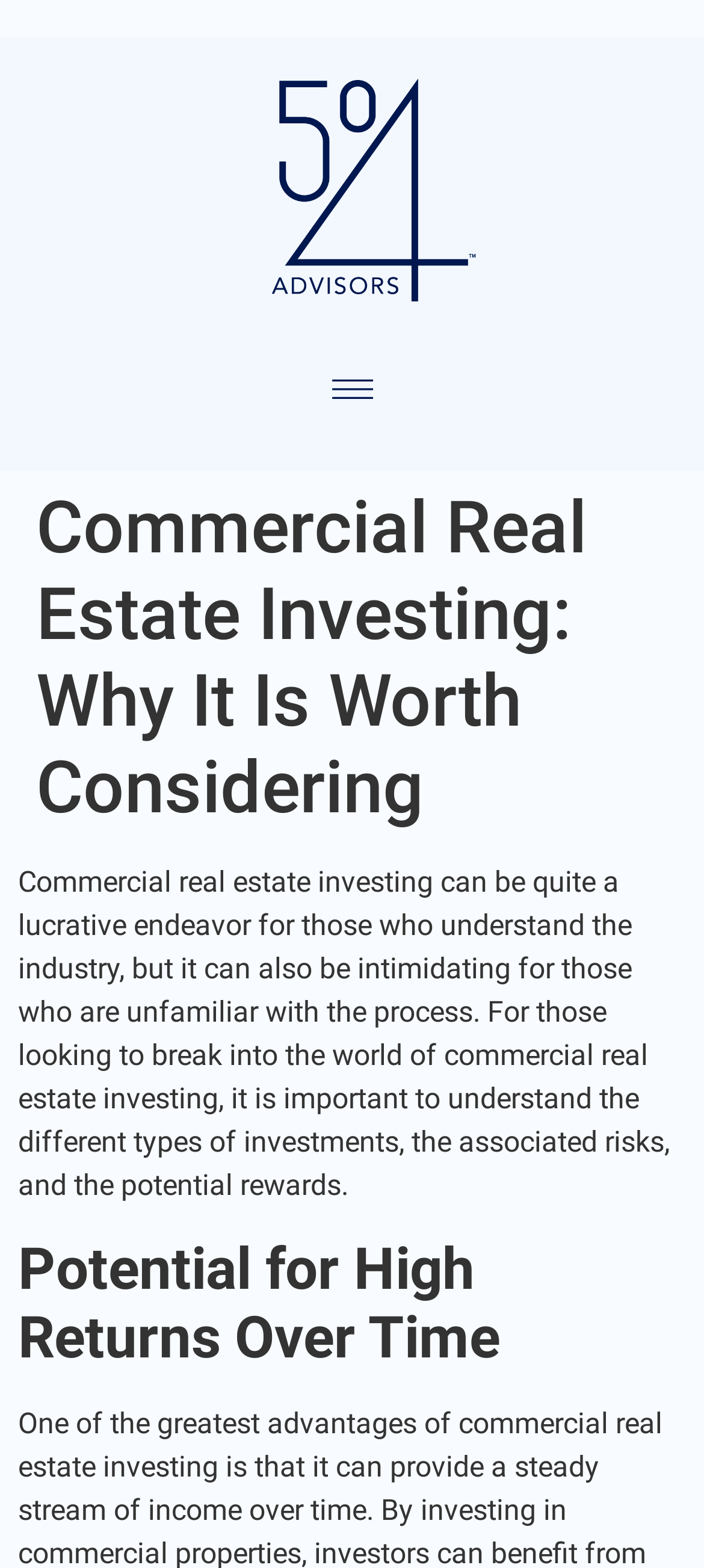What is important for those looking to break into commercial real estate investing?
Answer the question with detailed information derived from the image.

According to the webpage, for those looking to break into the world of commercial real estate investing, it is important to understand the different types of investments, the associated risks, and the potential rewards.